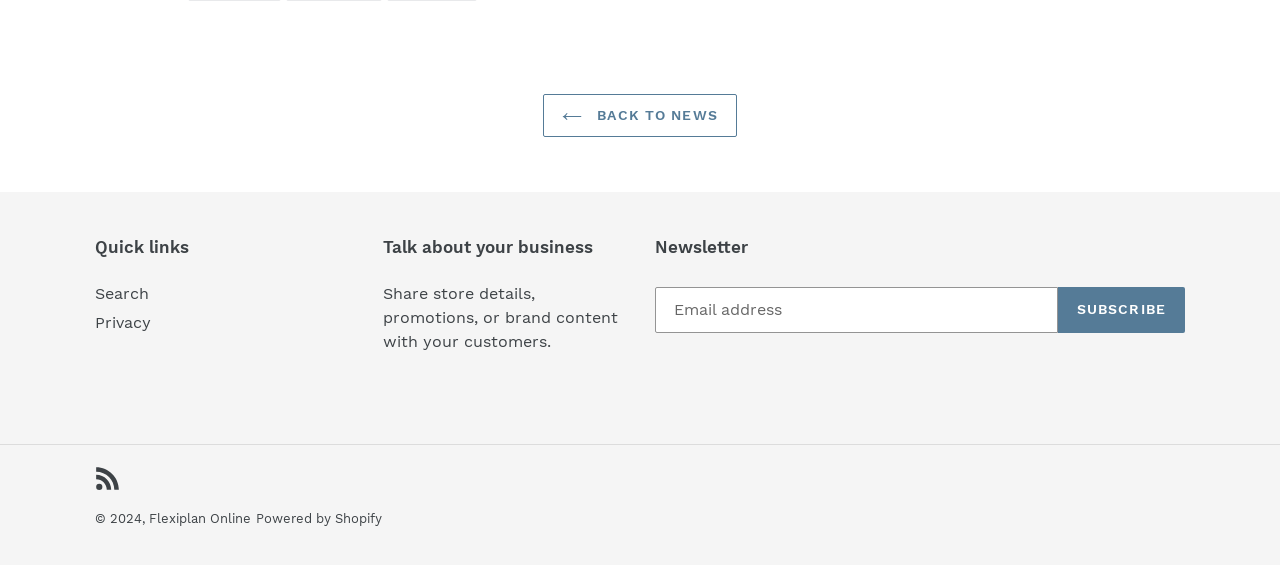Determine the bounding box of the UI element mentioned here: "Back to News". The coordinates must be in the format [left, top, right, bottom] with values ranging from 0 to 1.

[0.424, 0.165, 0.576, 0.242]